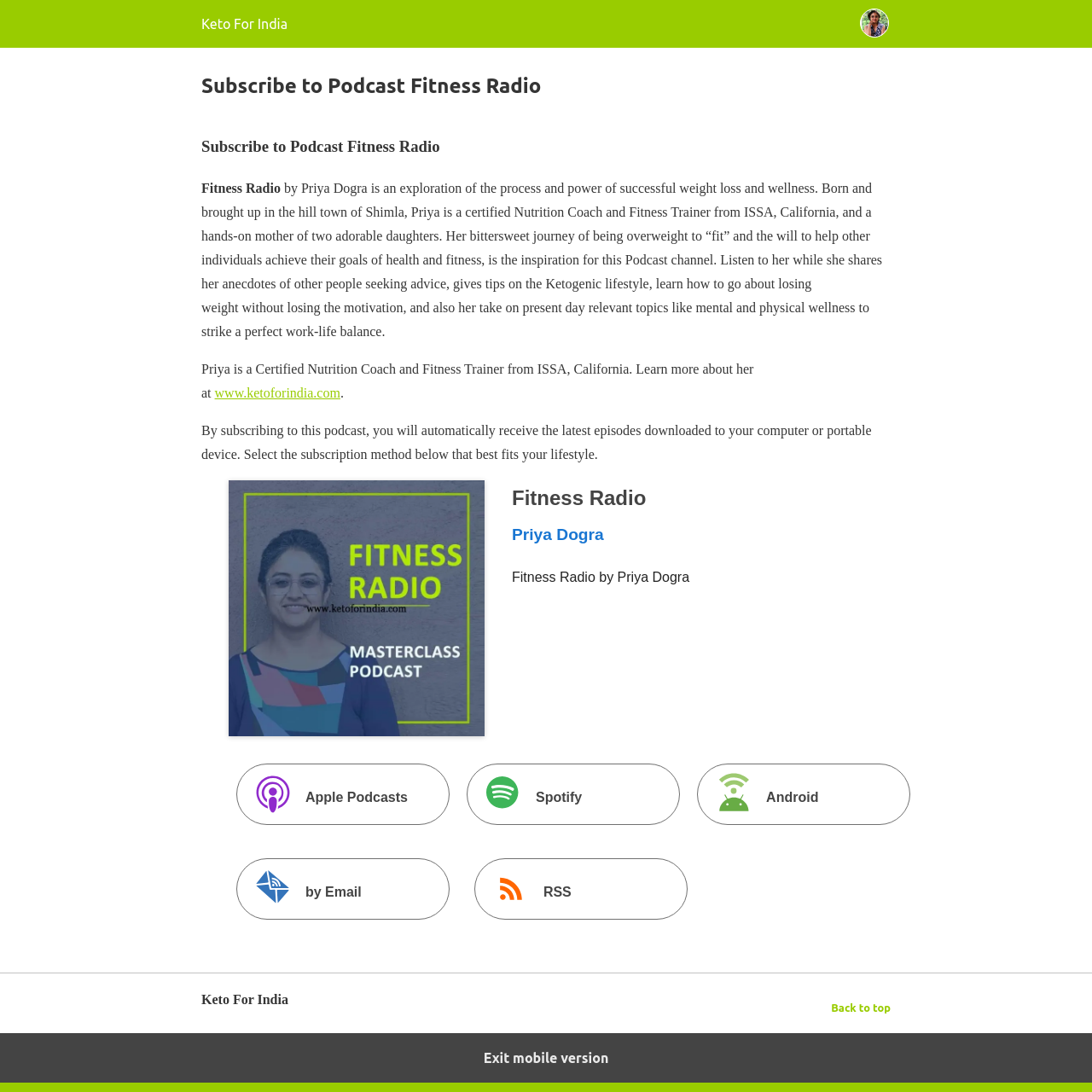Please extract the primary headline from the webpage.

Subscribe to Podcast Fitness Radio